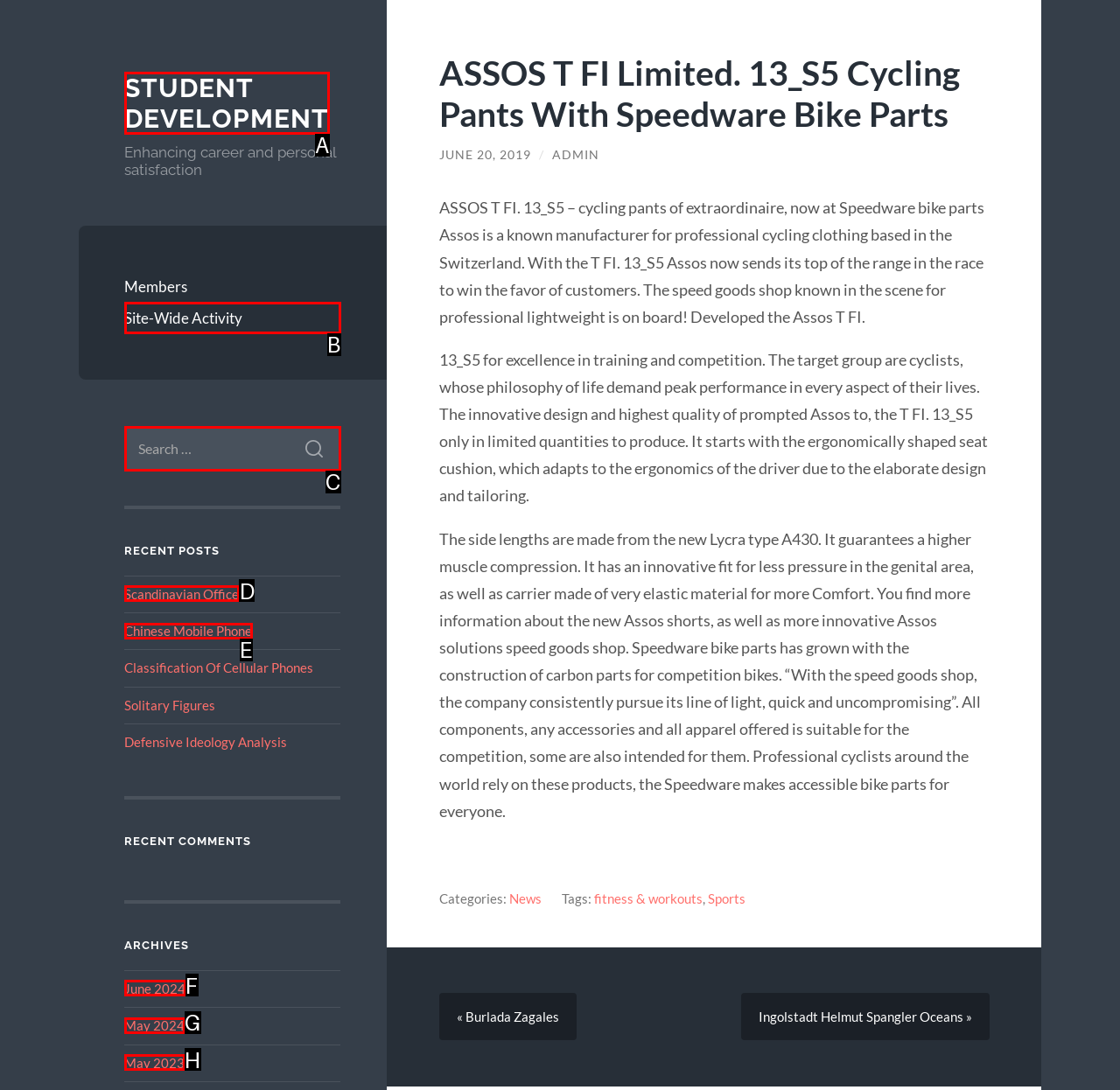Select the right option to accomplish this task: Read the recent post about Scandinavian Office. Reply with the letter corresponding to the correct UI element.

D